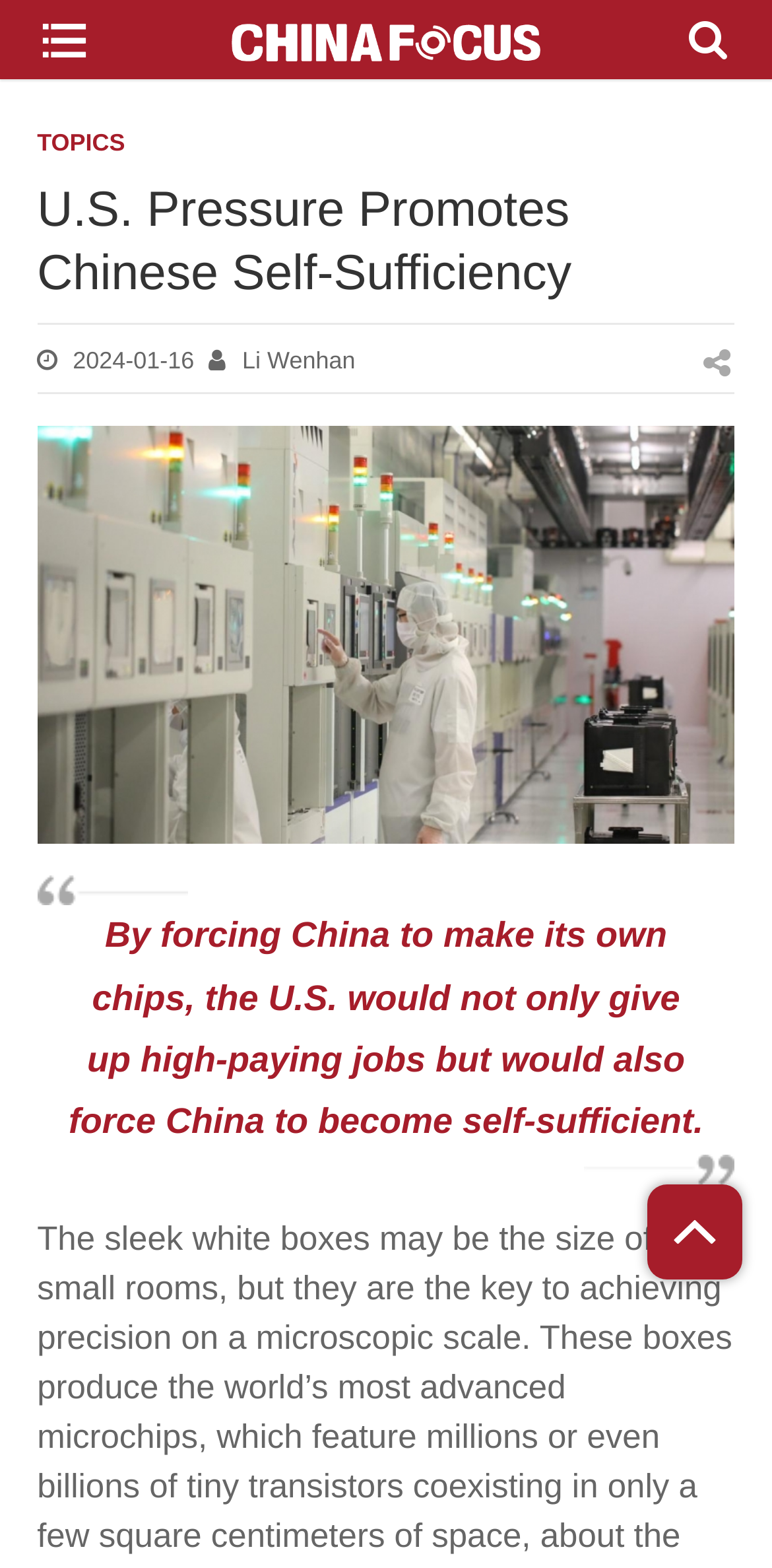What is the date of the article?
Give a thorough and detailed response to the question.

I found the date of the article by looking at the static text element located below the main heading, which displays the date '2024-01-16'.